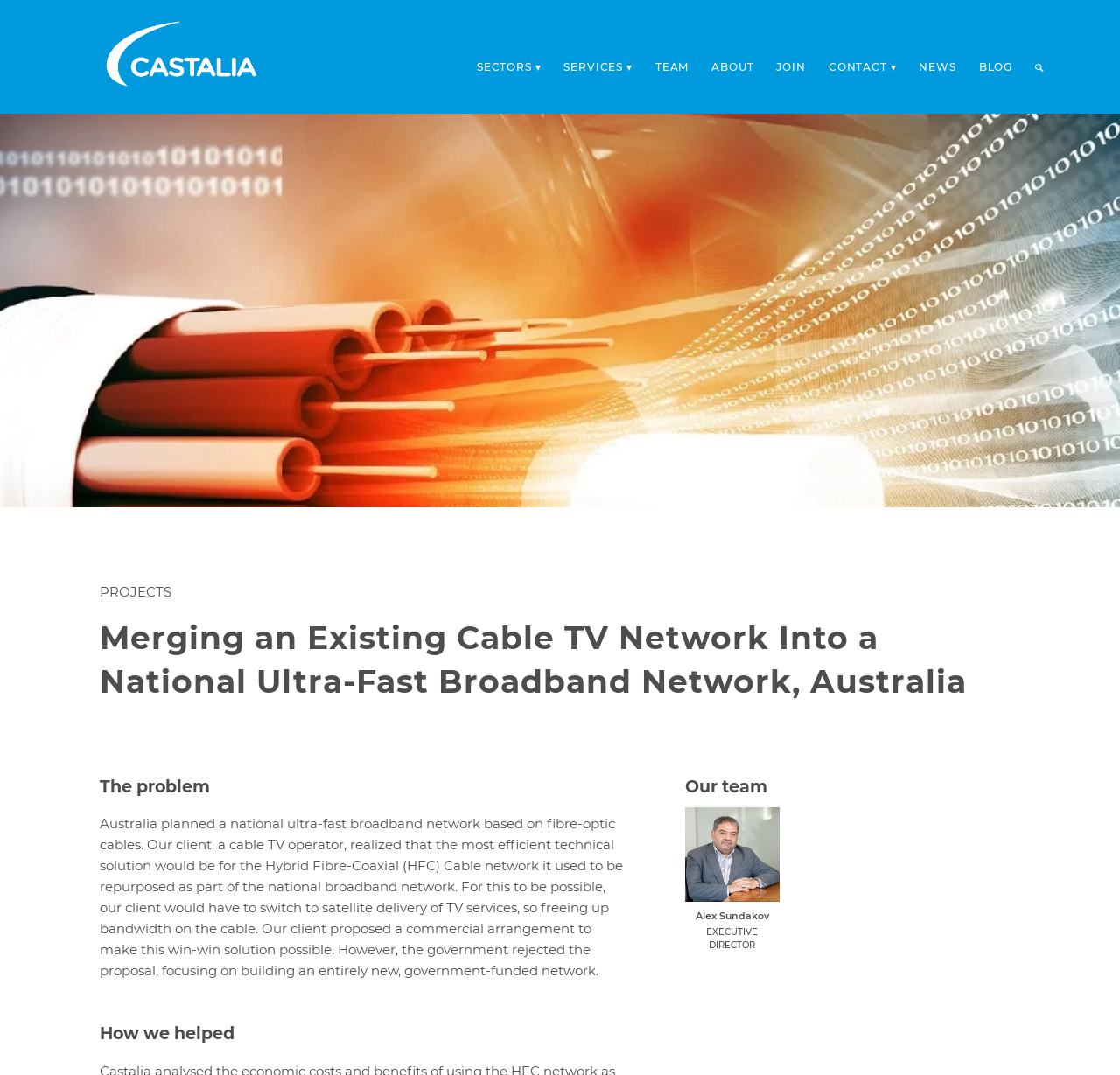What is the proposed solution for the cable TV operator?
Can you offer a detailed and complete answer to this question?

According to the text content of the webpage, the proposed solution for the cable TV operator is to switch to satellite delivery of TV services, which would free up bandwidth on the cable and allow the Hybrid Fibre-Coaxial (HFC) Cable network to be repurposed as part of the national broadband network.